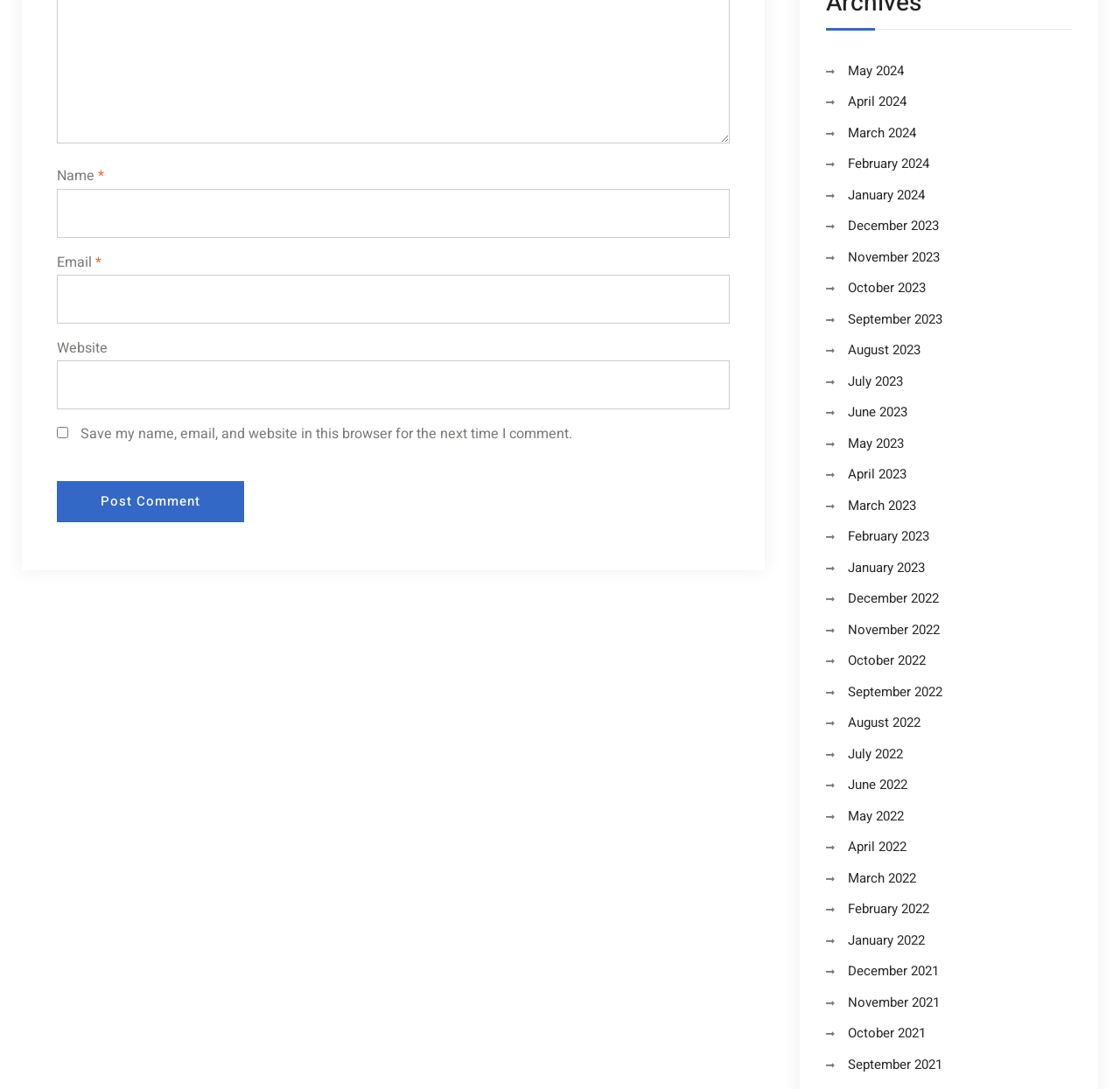Pinpoint the bounding box coordinates of the element to be clicked to execute the instruction: "Click the May 2024 link".

[0.757, 0.056, 0.807, 0.074]